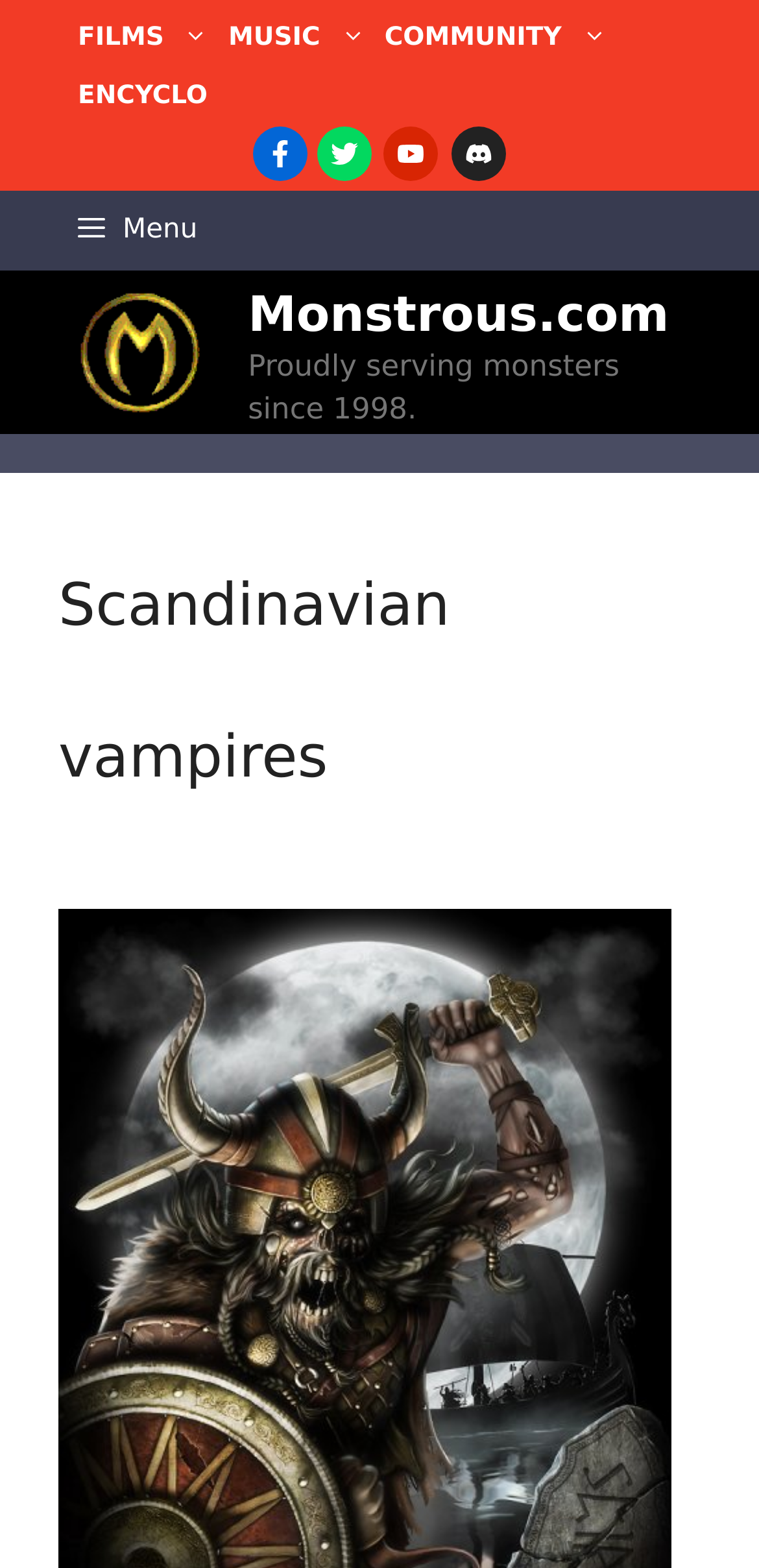Please determine the bounding box coordinates of the element to click on in order to accomplish the following task: "Visit Twitter". Ensure the coordinates are four float numbers ranging from 0 to 1, i.e., [left, top, right, bottom].

[0.417, 0.081, 0.488, 0.115]